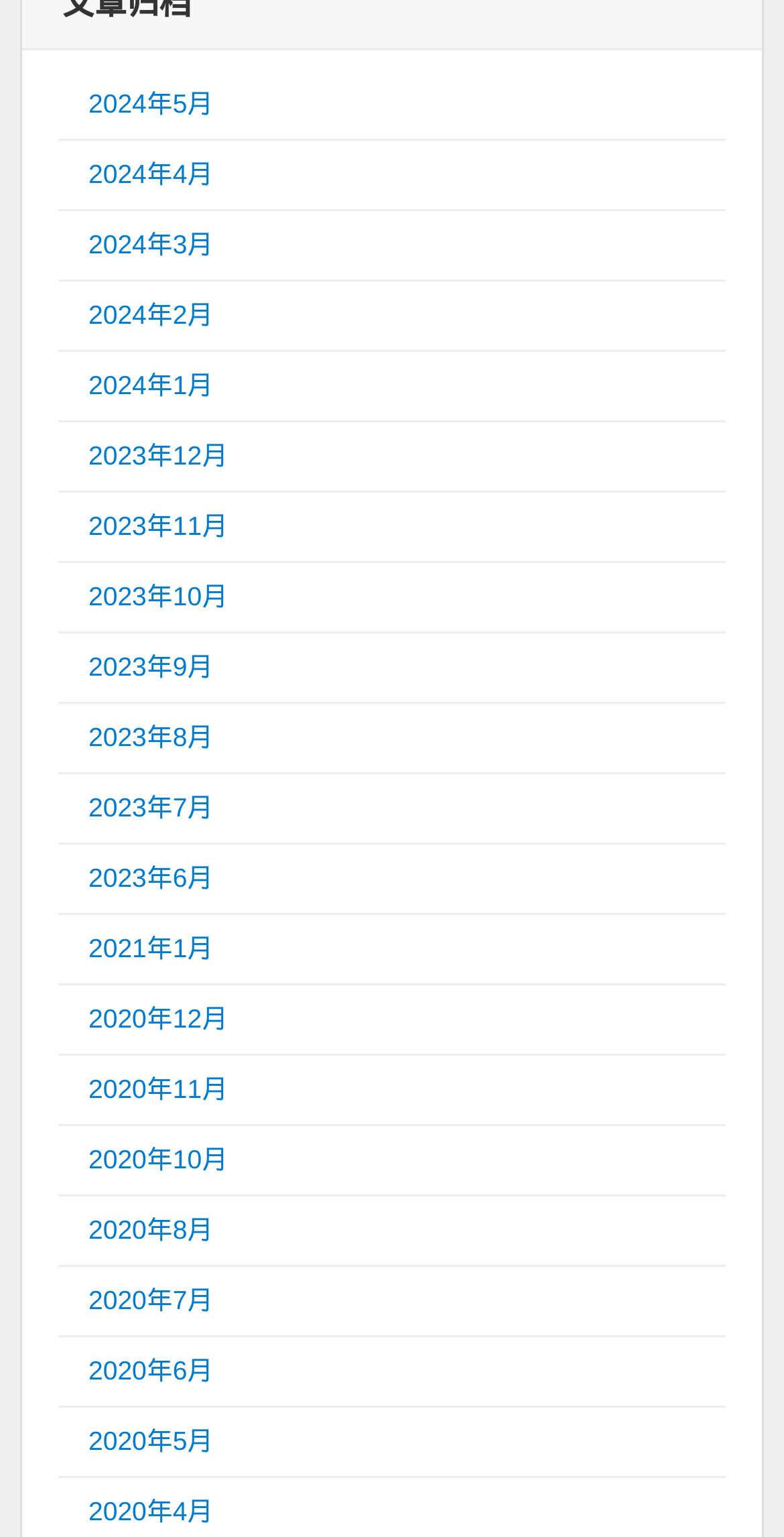Can you specify the bounding box coordinates for the region that should be clicked to fulfill this instruction: "Enter your message".

None